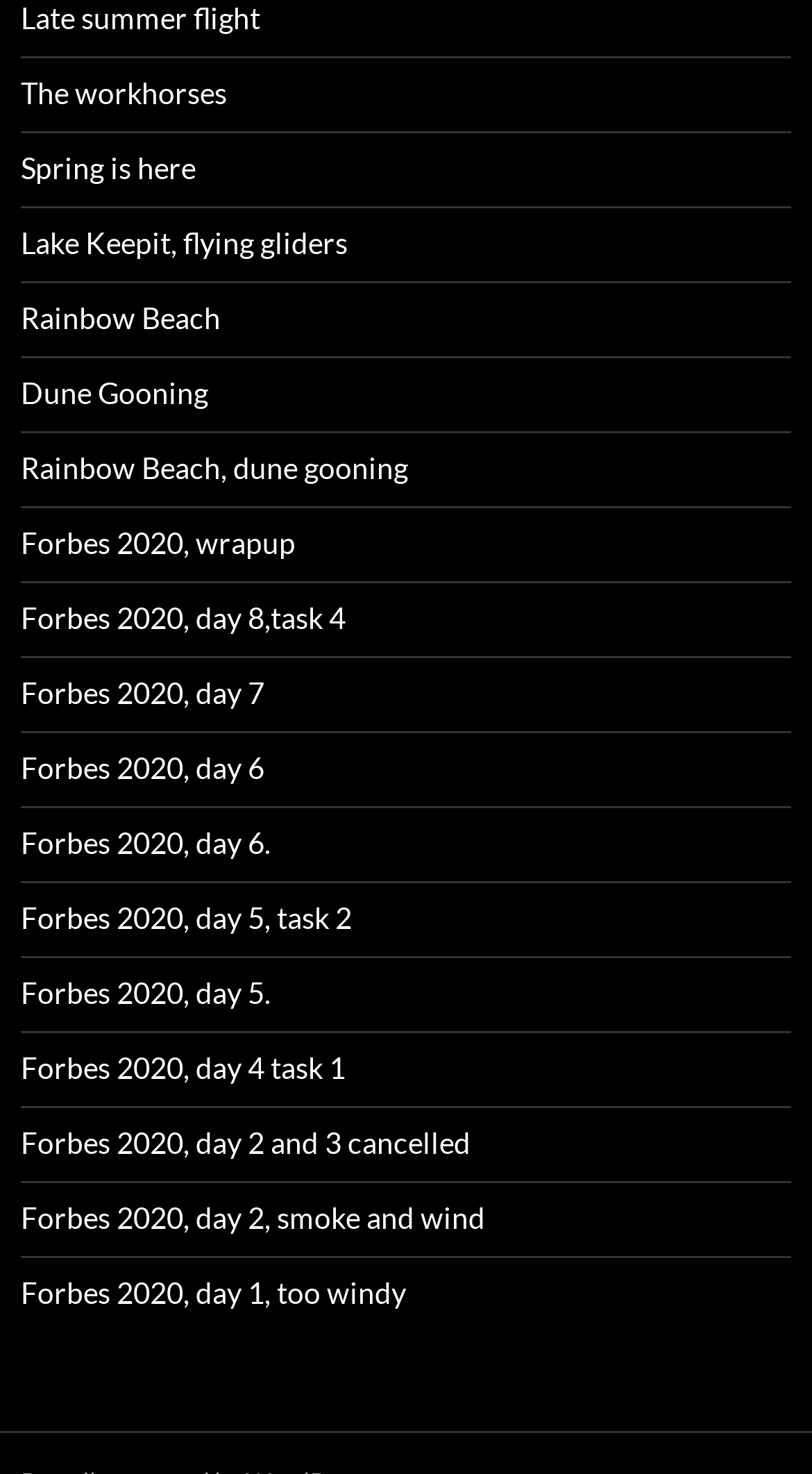Answer the following query concisely with a single word or phrase:
What is the most common location mentioned in the links?

Forbes